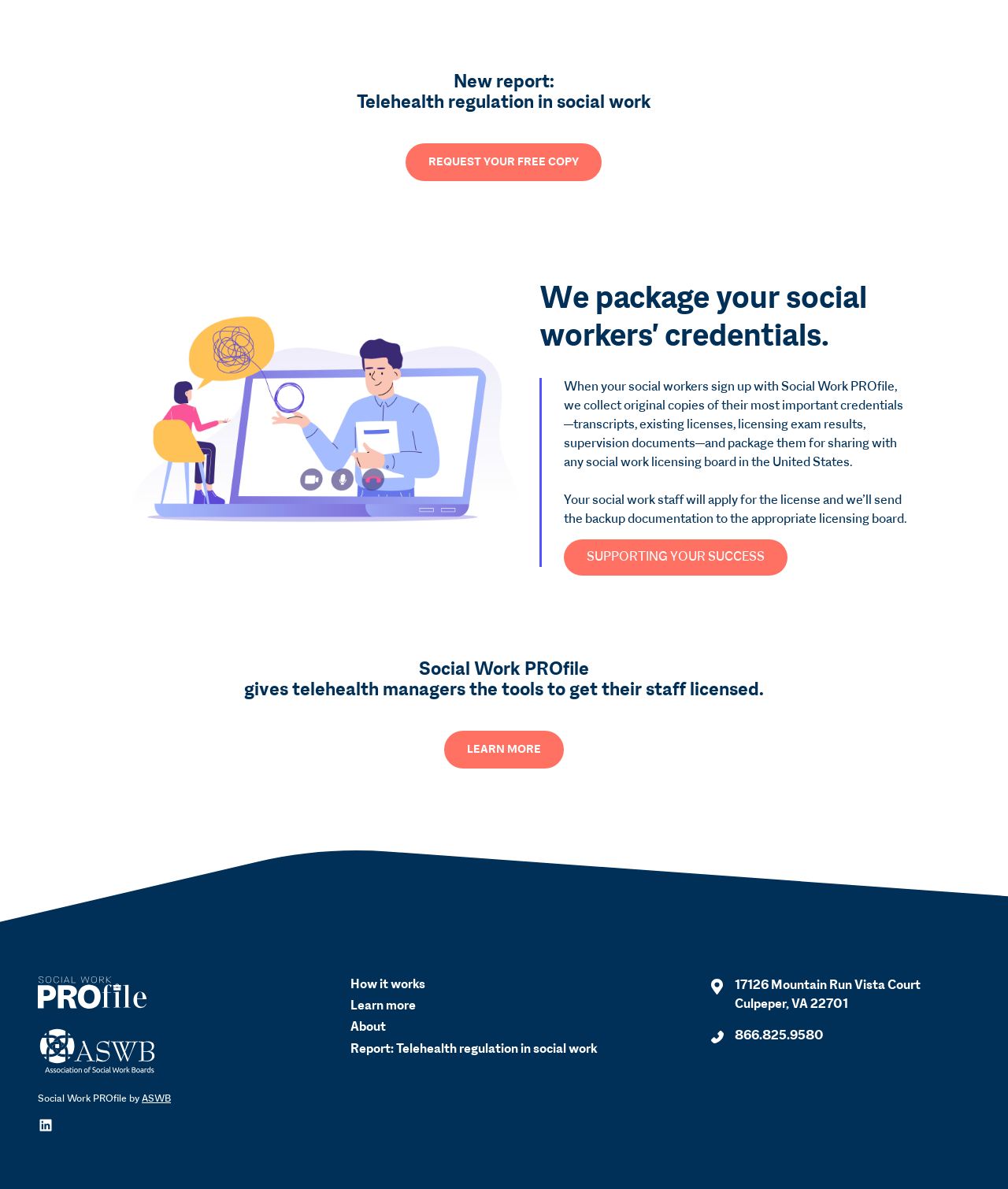What is the purpose of collecting credentials?
Analyze the image and provide a thorough answer to the question.

According to the webpage, when social workers sign up with Social Work PROfile, the service collects original copies of their most important credentials, such as transcripts and licenses, and packages them for sharing with any social work licensing board in the United States.